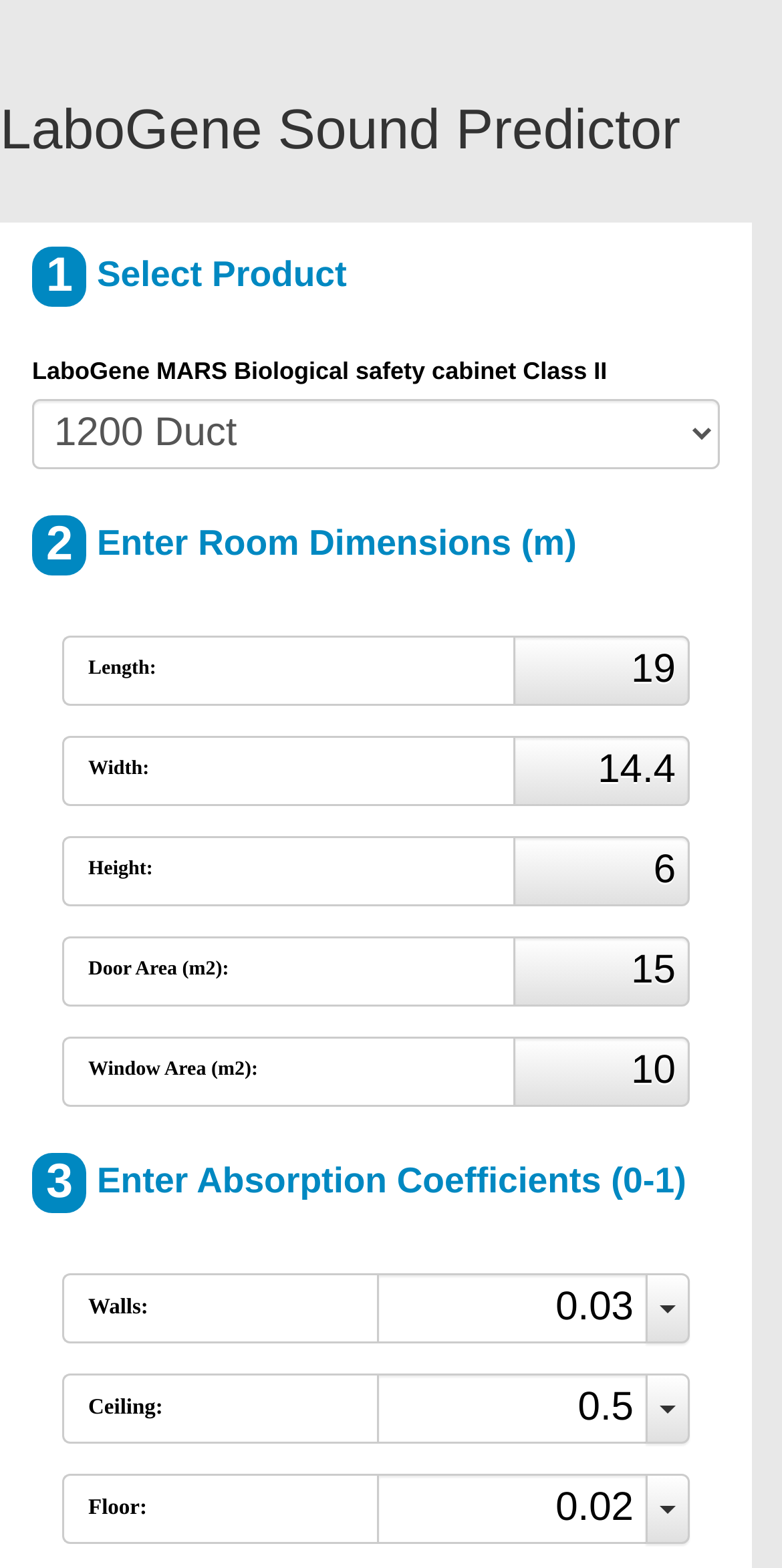What is the default product selected?
Provide a one-word or short-phrase answer based on the image.

LaboGene MARS Biological safety cabinet Class II